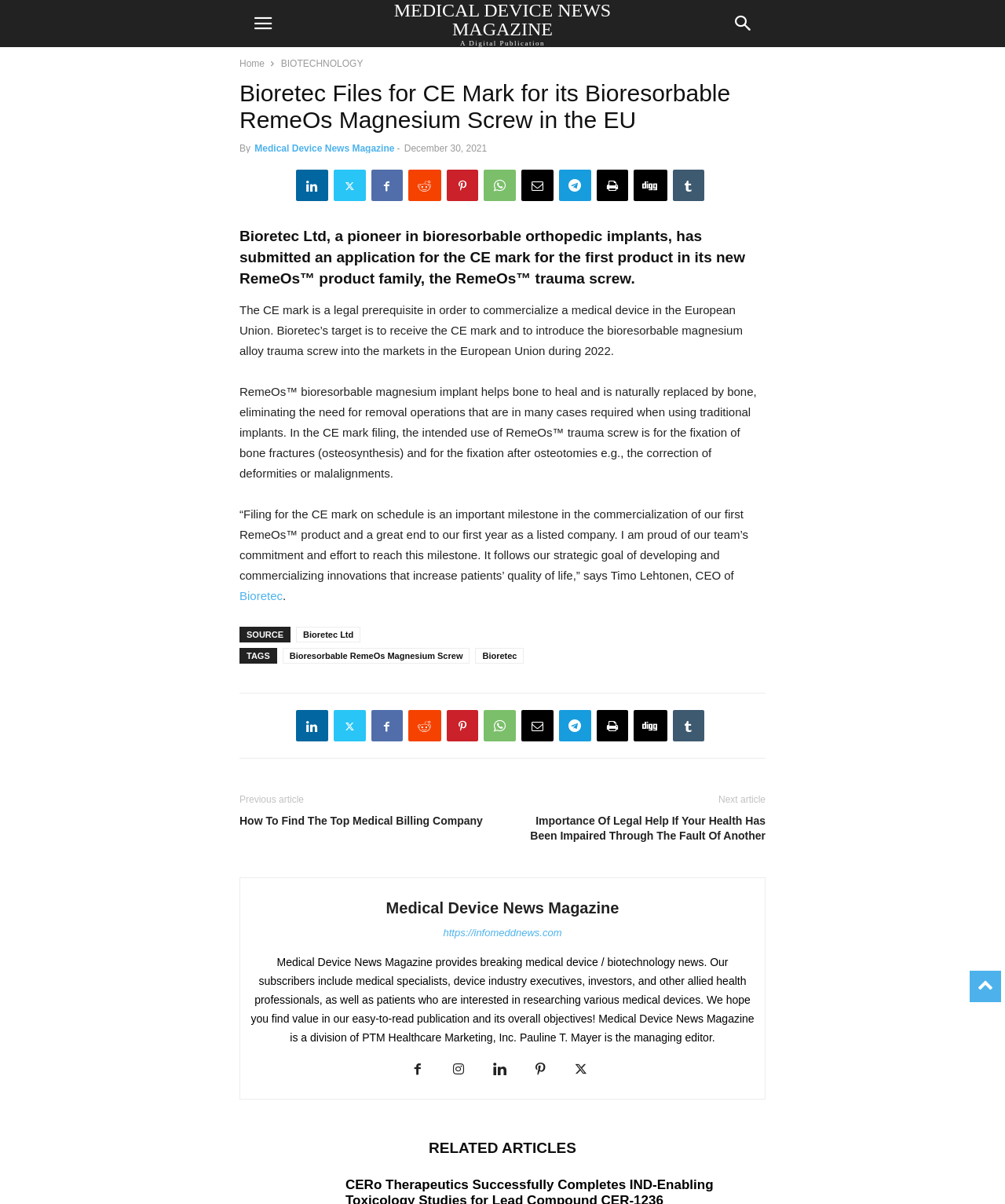Please determine the bounding box coordinates of the element's region to click for the following instruction: "Read the article by Medical Device News Magazine".

[0.253, 0.119, 0.393, 0.128]